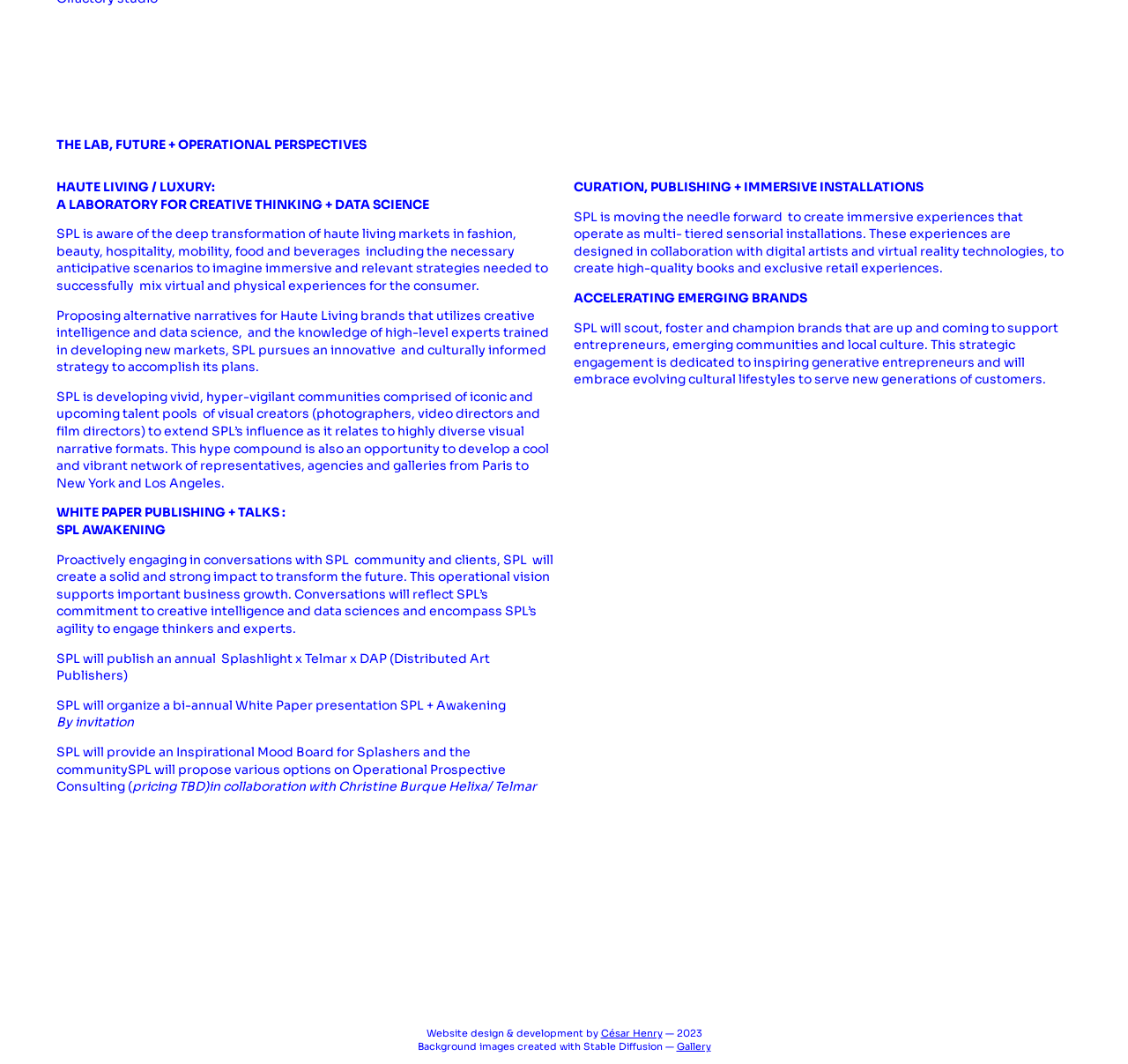Who designed and developed the website? Please answer the question using a single word or phrase based on the image.

César Henry